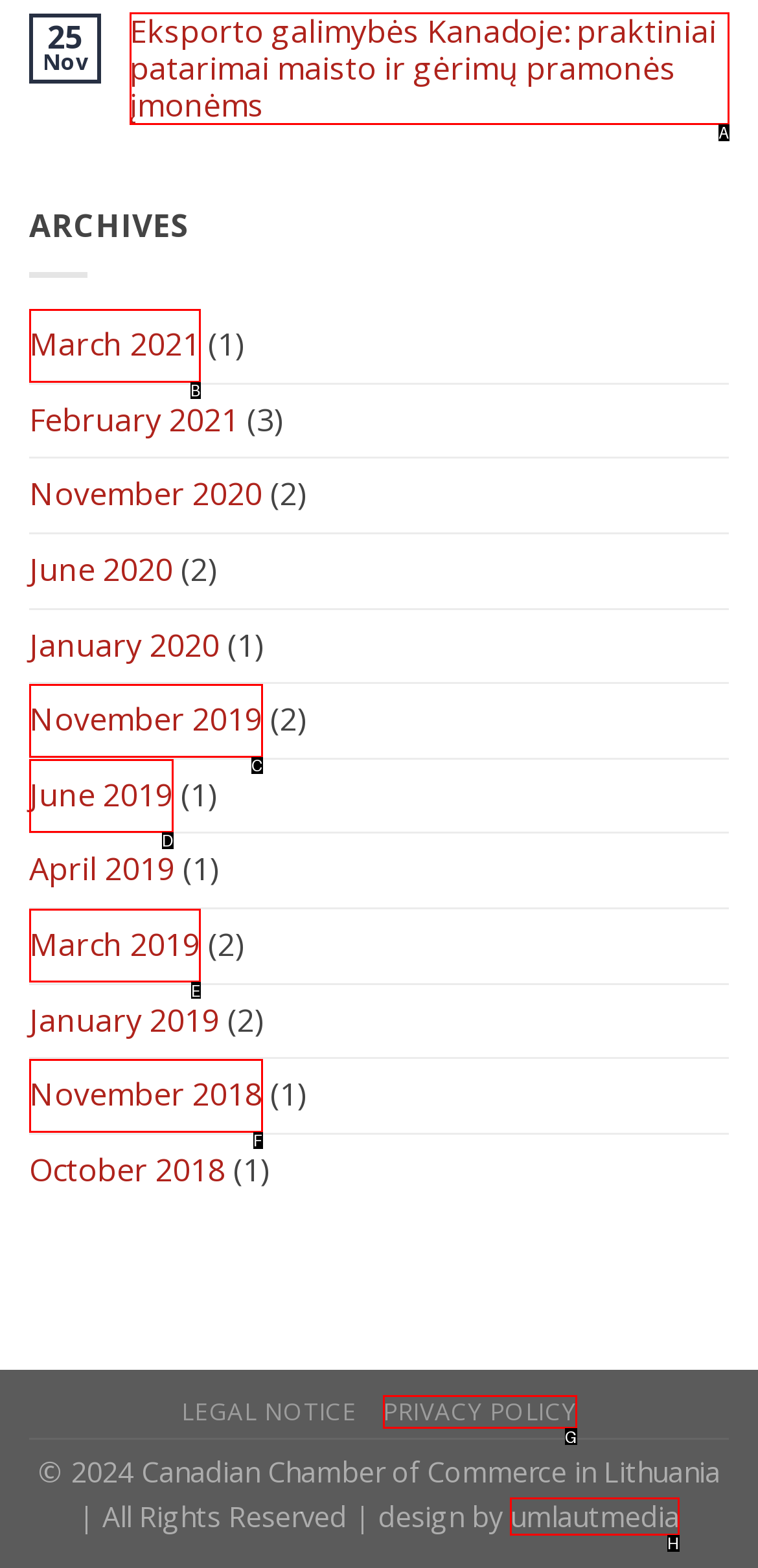To complete the task: Go to next page, which option should I click? Answer with the appropriate letter from the provided choices.

None